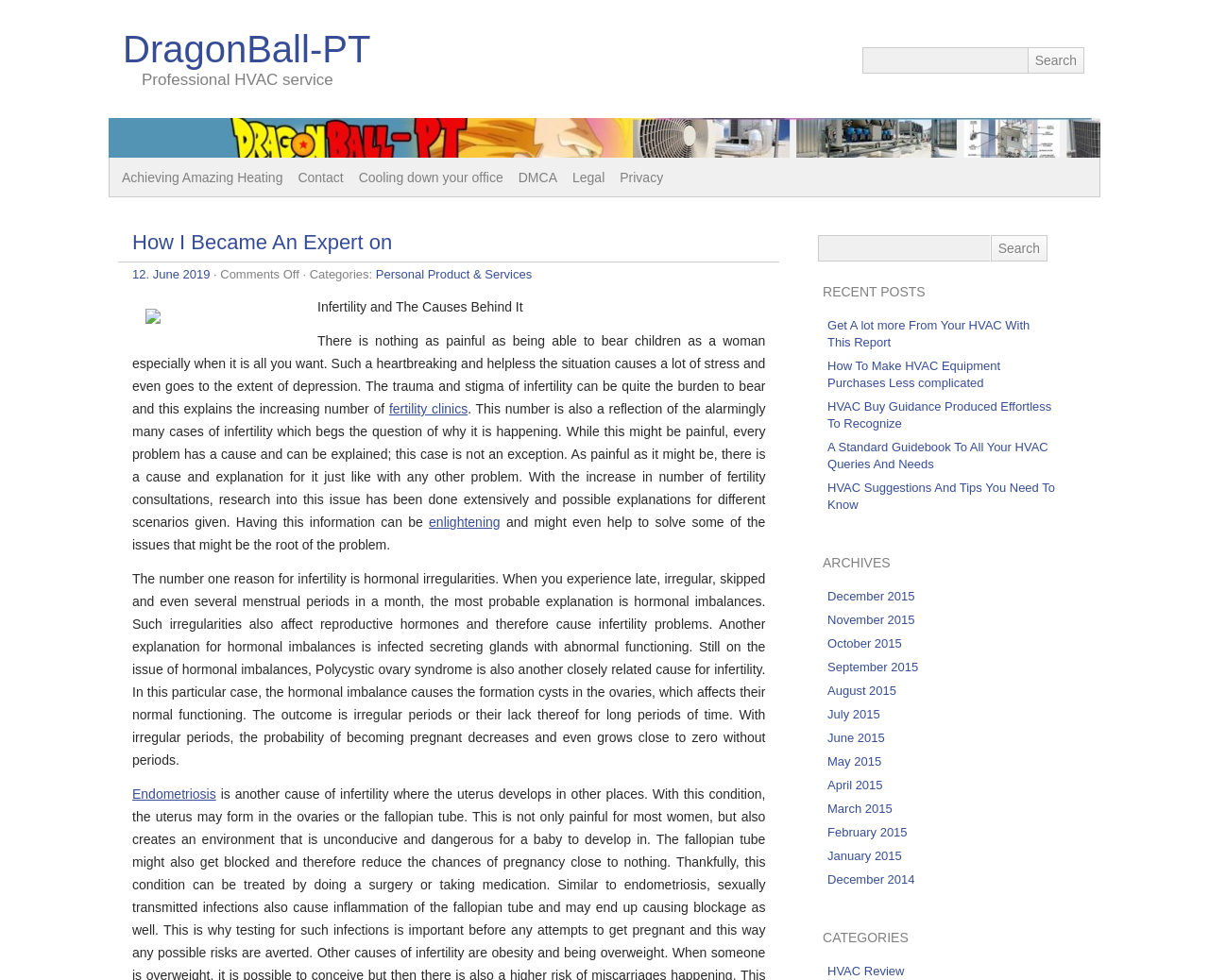Articulate a complete and detailed caption of the webpage elements.

This webpage is about DragonBall-PT, a professional HVAC service provider. At the top, there is a search bar with a "Search" button next to it. Below the search bar, the website's title "DragonBall-PT" is displayed prominently. 

To the right of the title, there is a brief description of the service provider, "Professional HVAC service". Below this, there are several links to different sections of the website, including "Achieving Amazing Heating", "Contact", "Cooling down your office", "DMCA", "Legal", and "Privacy".

The main content of the webpage is an article titled "How I Became An Expert on". The article is dated "12. June 2019" and has a category label "Personal Product & Services". The article discusses infertility and its causes, including hormonal irregularities, Polycystic ovary syndrome, and Endometriosis.

To the right of the article, there is an image. Below the article, there are several links to recent posts, including "Get A lot more From Your HVAC With This Report", "How To Make HVAC Equipment Purchases Less complicated", and others.

Further down the page, there are sections for "ARCHIVES" and "CATEGORIES". The "ARCHIVES" section lists links to posts from different months, from December 2015 to January 2014. The "CATEGORIES" section has a single link to "HVAC Review".